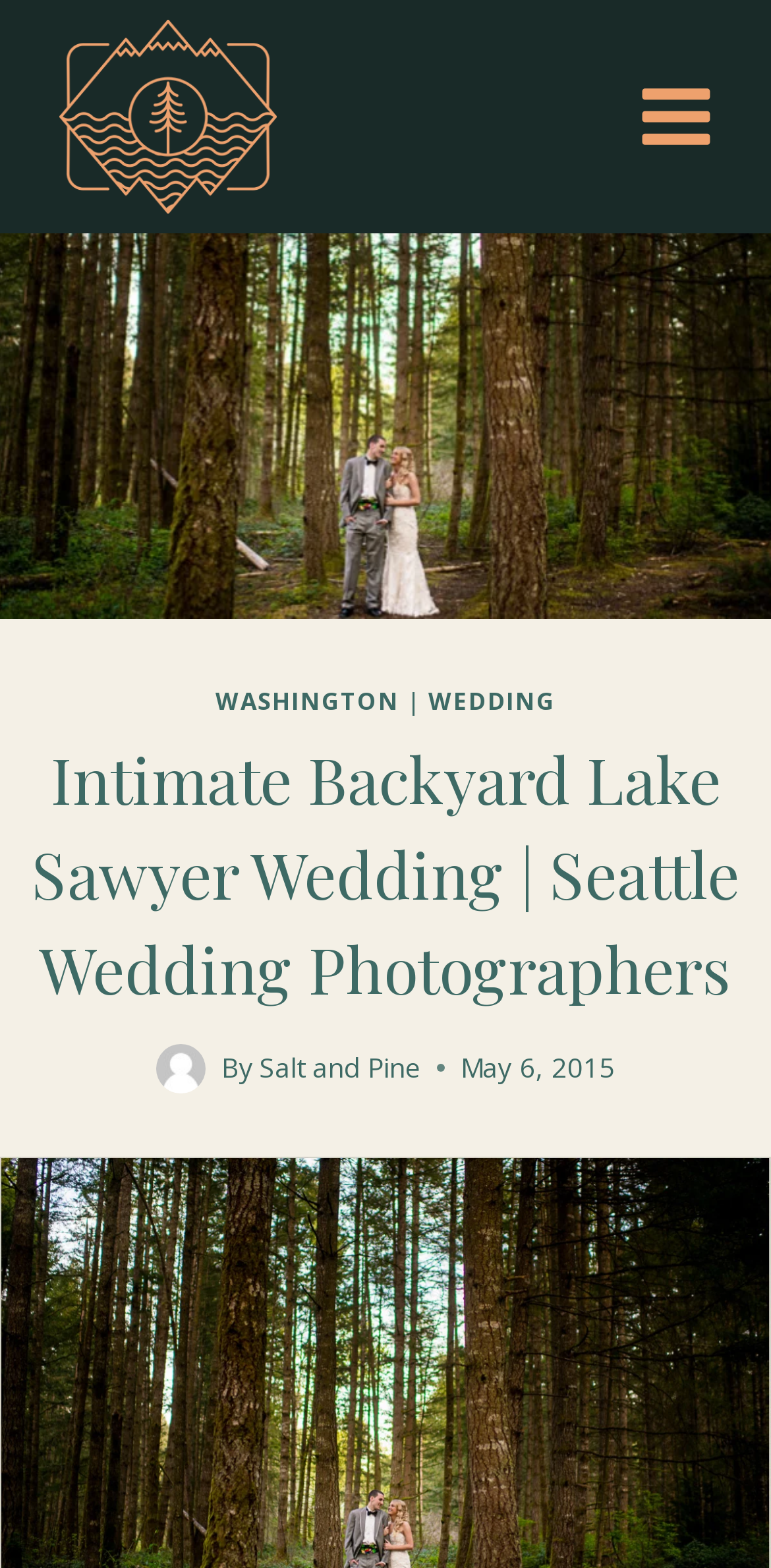What is the location of the wedding?
Carefully analyze the image and provide a thorough answer to the question.

Based on the image description 'intimate backyard lake sawyer wedding and maple valley community center reception', I can infer that the location of the wedding is Lake Sawyer.